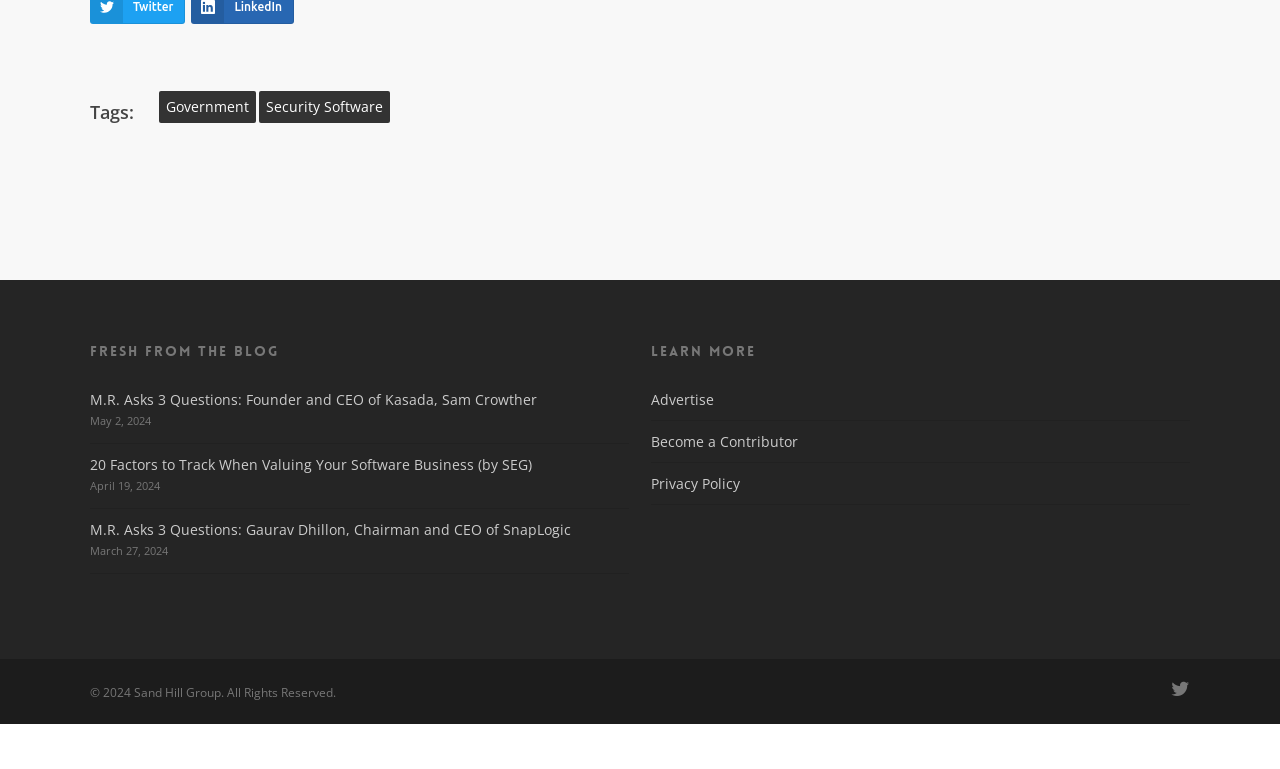Please find the bounding box coordinates of the section that needs to be clicked to achieve this instruction: "Visit the Twitter page".

[0.915, 0.883, 0.93, 0.914]